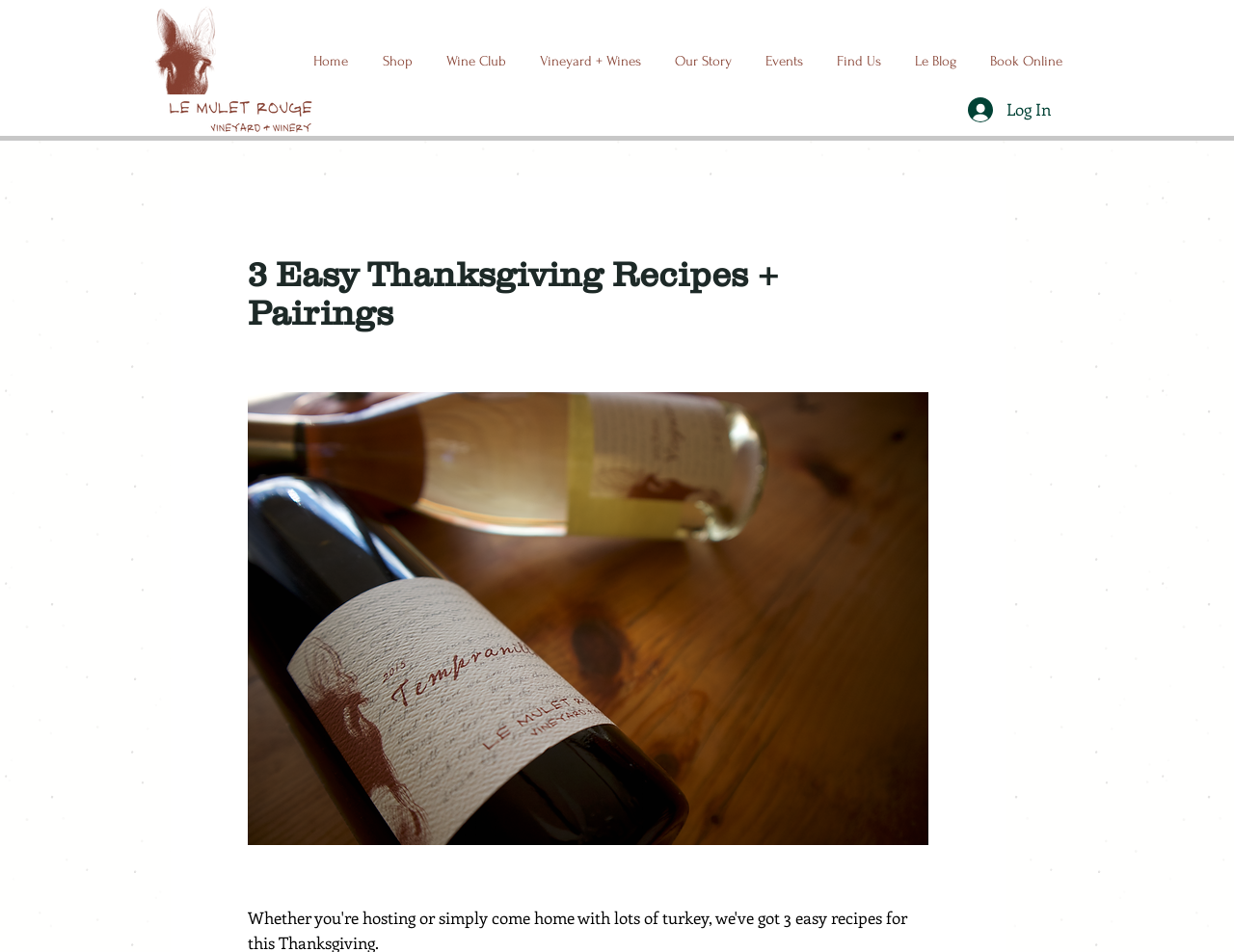Please provide a short answer using a single word or phrase for the question:
What is the theme of the image on the webpage?

Thanksgiving